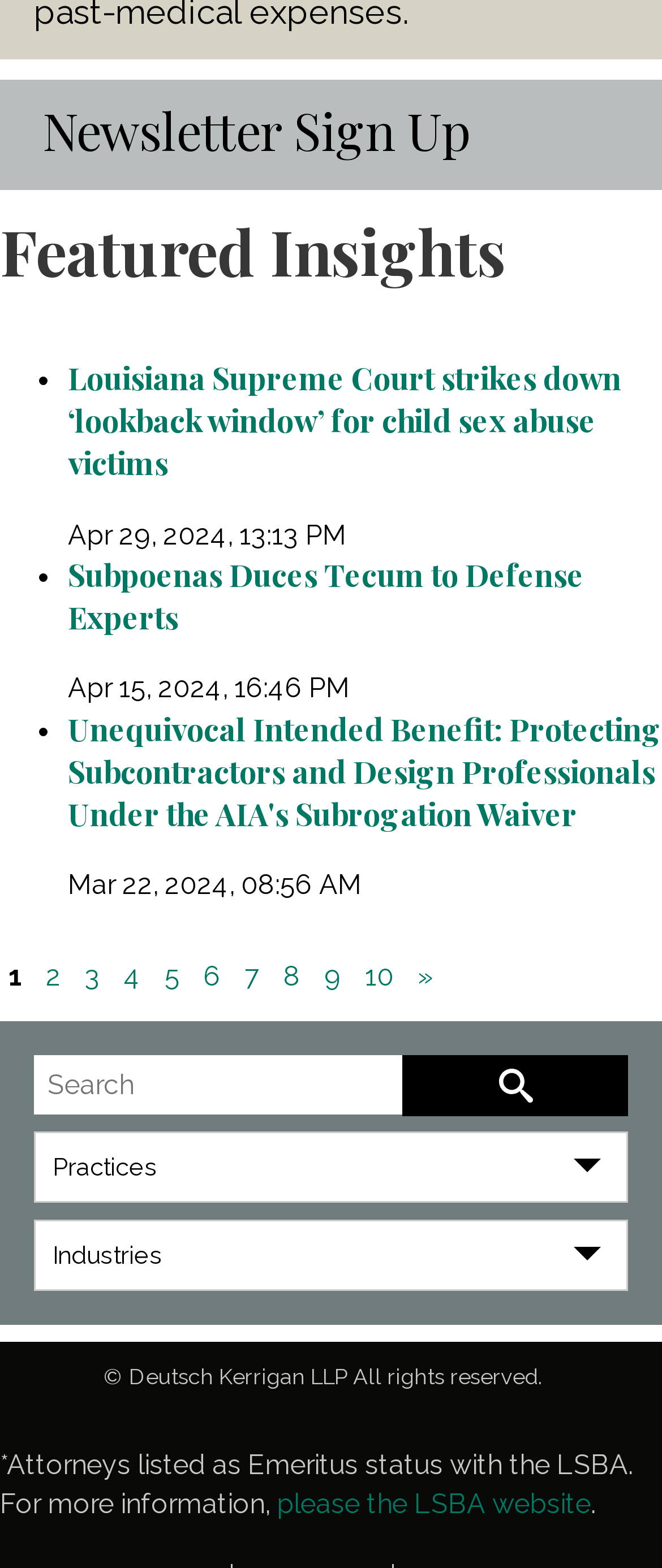Determine the bounding box coordinates of the clickable area required to perform the following instruction: "Read the article about Louisiana Supreme Court". The coordinates should be represented as four float numbers between 0 and 1: [left, top, right, bottom].

[0.103, 0.228, 0.938, 0.309]